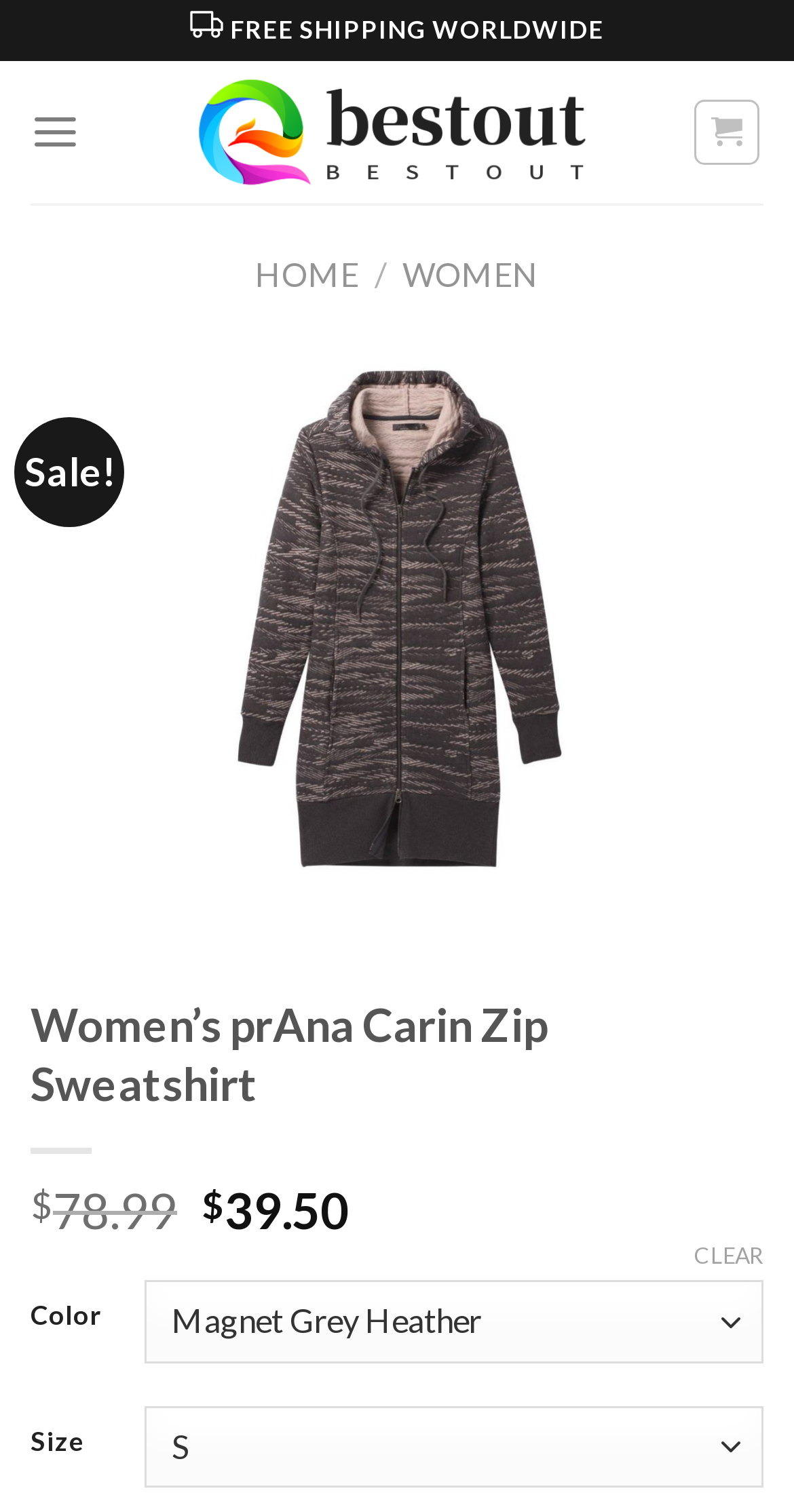Is the 'Next' button enabled?
Analyze the image and deliver a detailed answer to the question.

The 'Next' button is disabled because the button element has a 'disabled: True' property, indicating that it is not enabled.